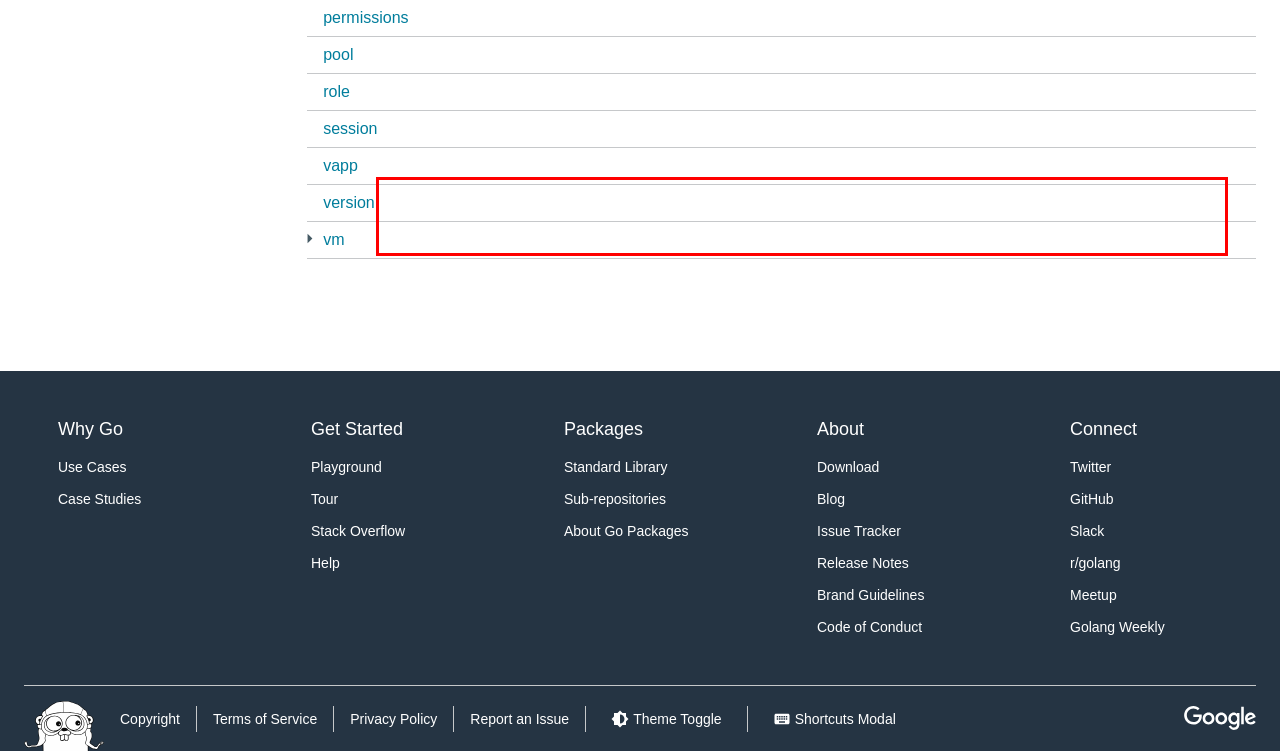You are given a screenshot of a webpage with a UI element highlighted by a red bounding box. Please perform OCR on the text content within this red bounding box.

InsecureSkipVerify controls whether a client verifies the server's certificate chain and host name. If InsecureSkipVerify is true, TLS accepts any certificate presented by the server and any host name in that certificate. In this mode, TLS is susceptible to man-in-the-middle attacks. This should be used only for testing.